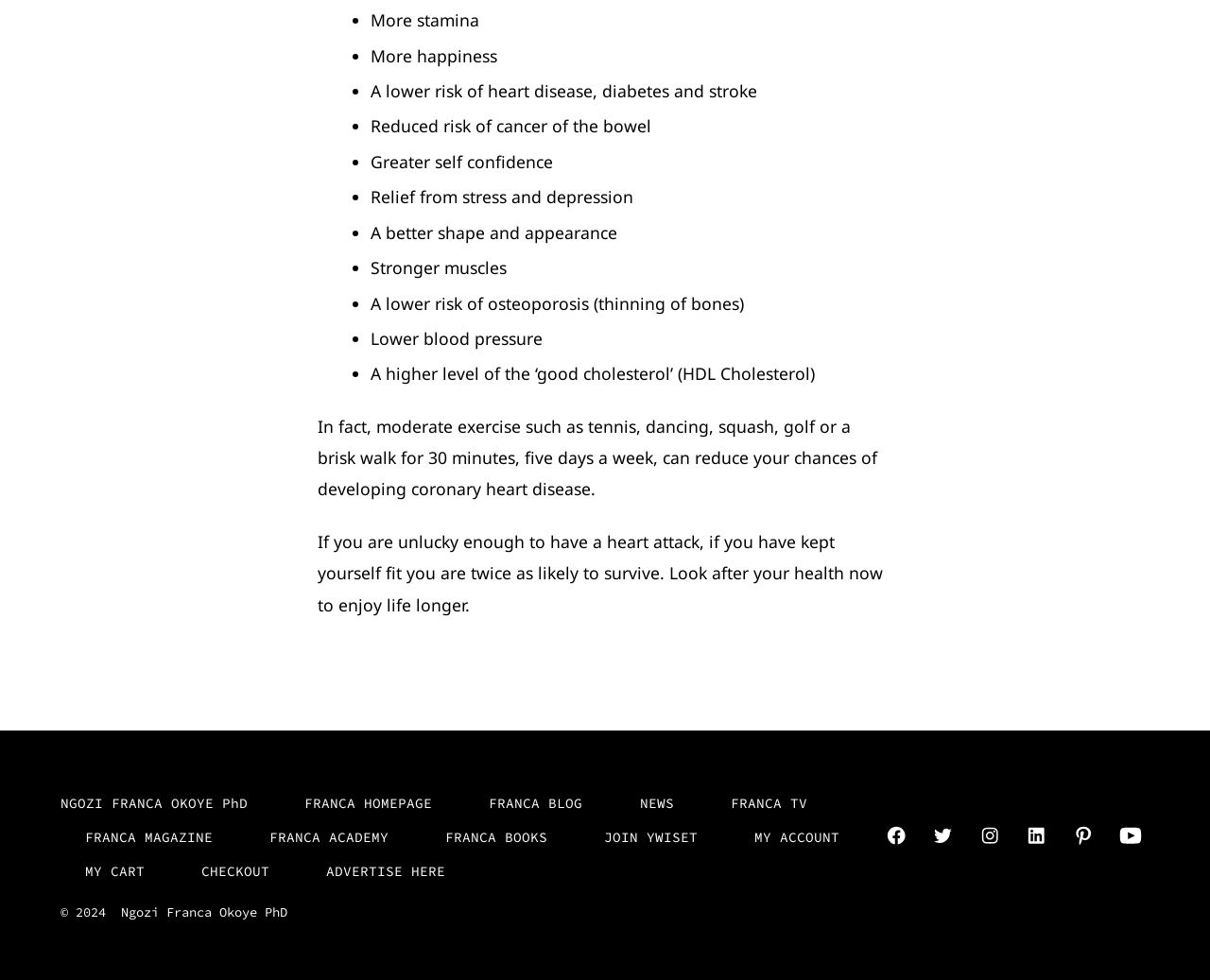Pinpoint the bounding box coordinates of the element to be clicked to execute the instruction: "Go to MY ACCOUNT".

[0.604, 0.837, 0.714, 0.872]